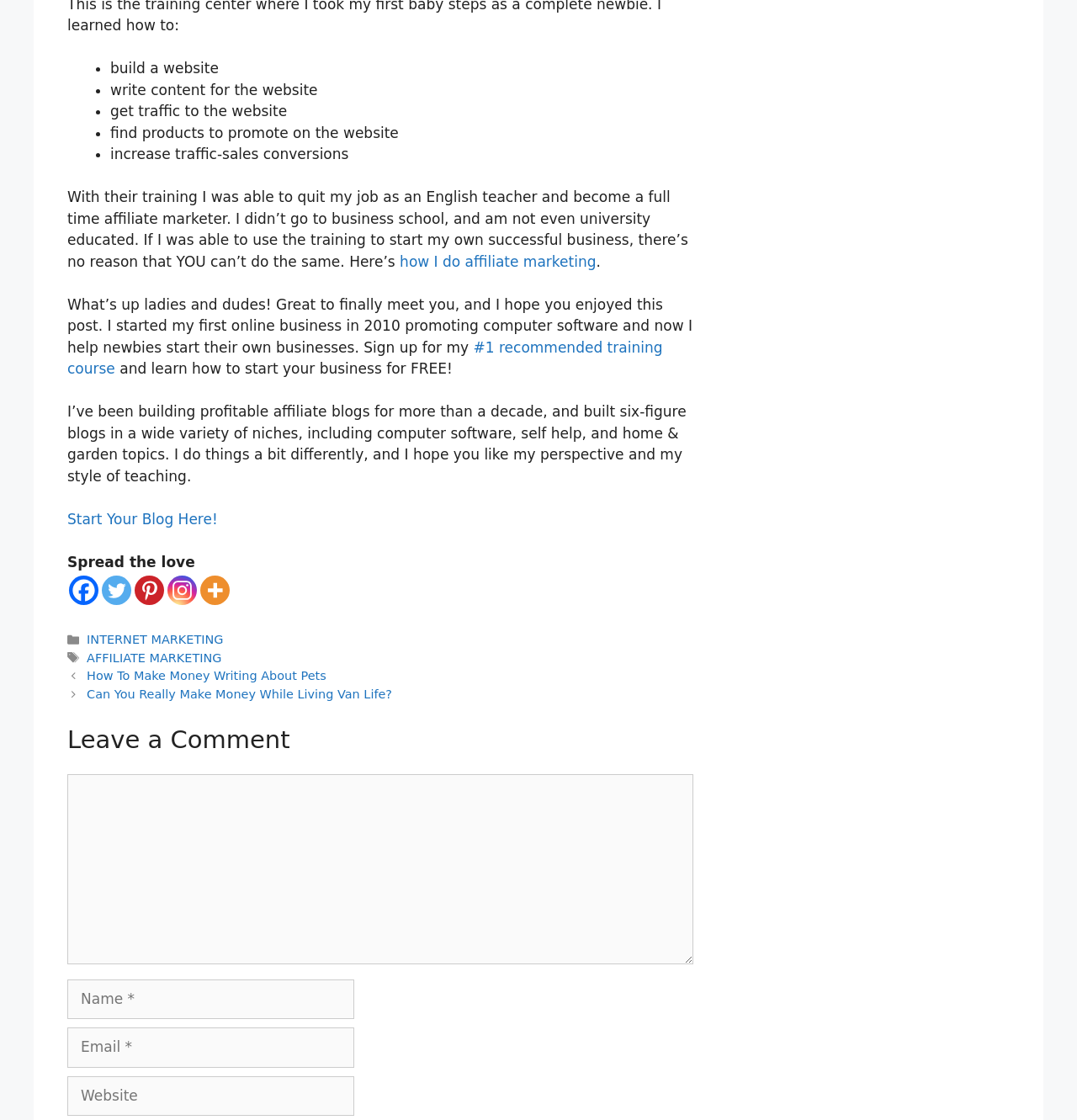Please indicate the bounding box coordinates of the element's region to be clicked to achieve the instruction: "leave a comment". Provide the coordinates as four float numbers between 0 and 1, i.e., [left, top, right, bottom].

[0.062, 0.691, 0.644, 0.861]